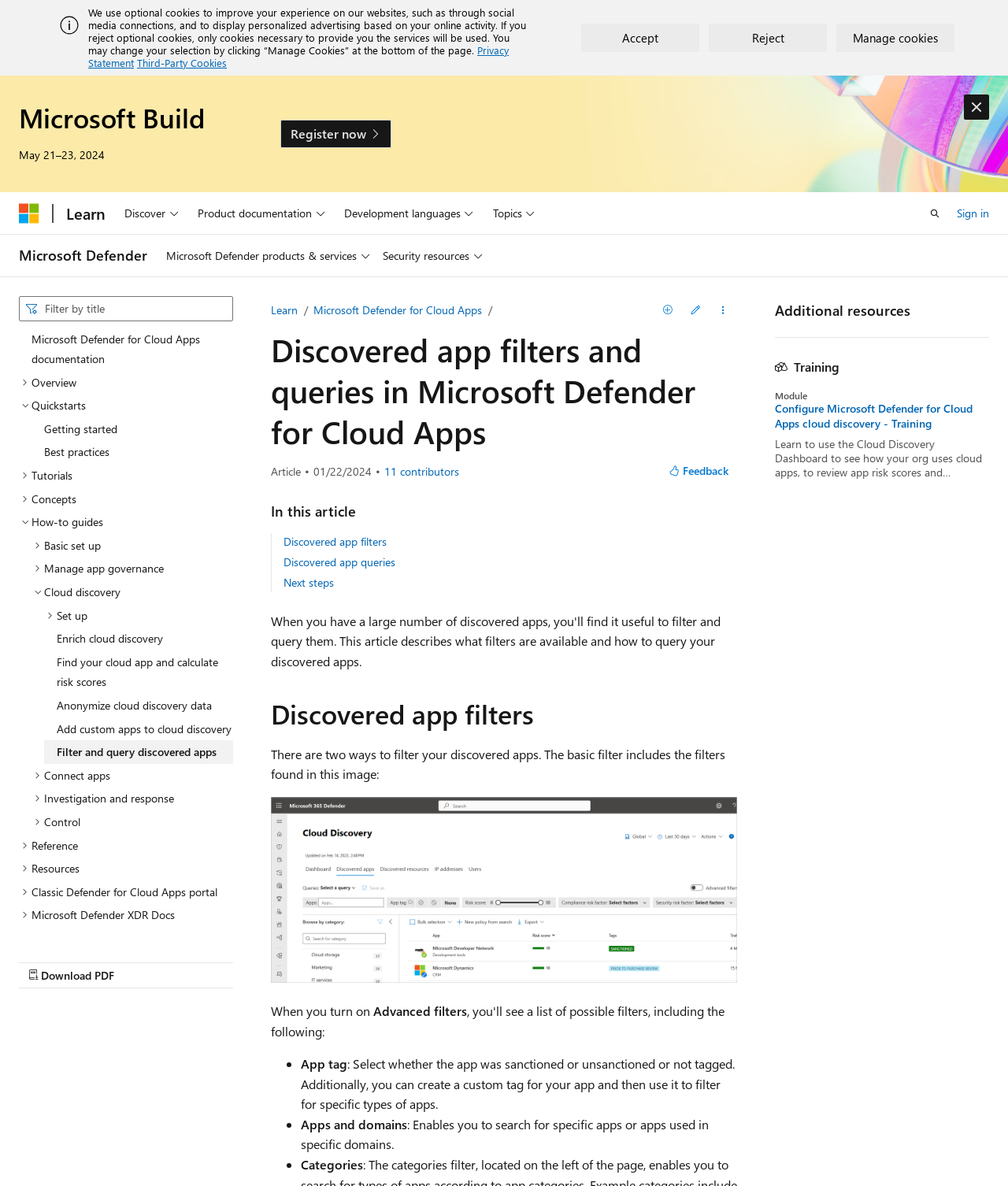Using the provided description: "Filter and query discovered apps", find the bounding box coordinates of the corresponding UI element. The output should be four float numbers between 0 and 1, in the format [left, top, right, bottom].

[0.044, 0.624, 0.231, 0.644]